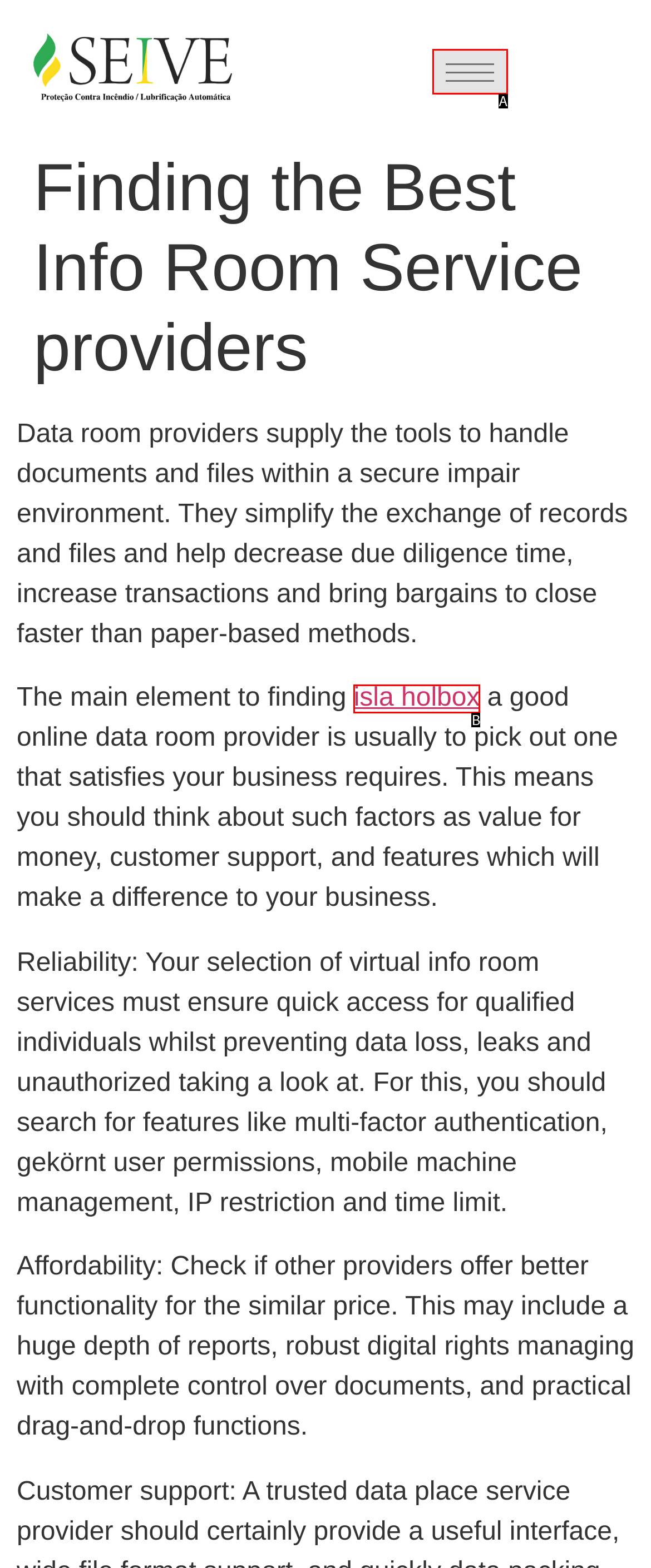Select the letter of the option that corresponds to: parent_node: Home aria-label="hamburger-icon"
Provide the letter from the given options.

A